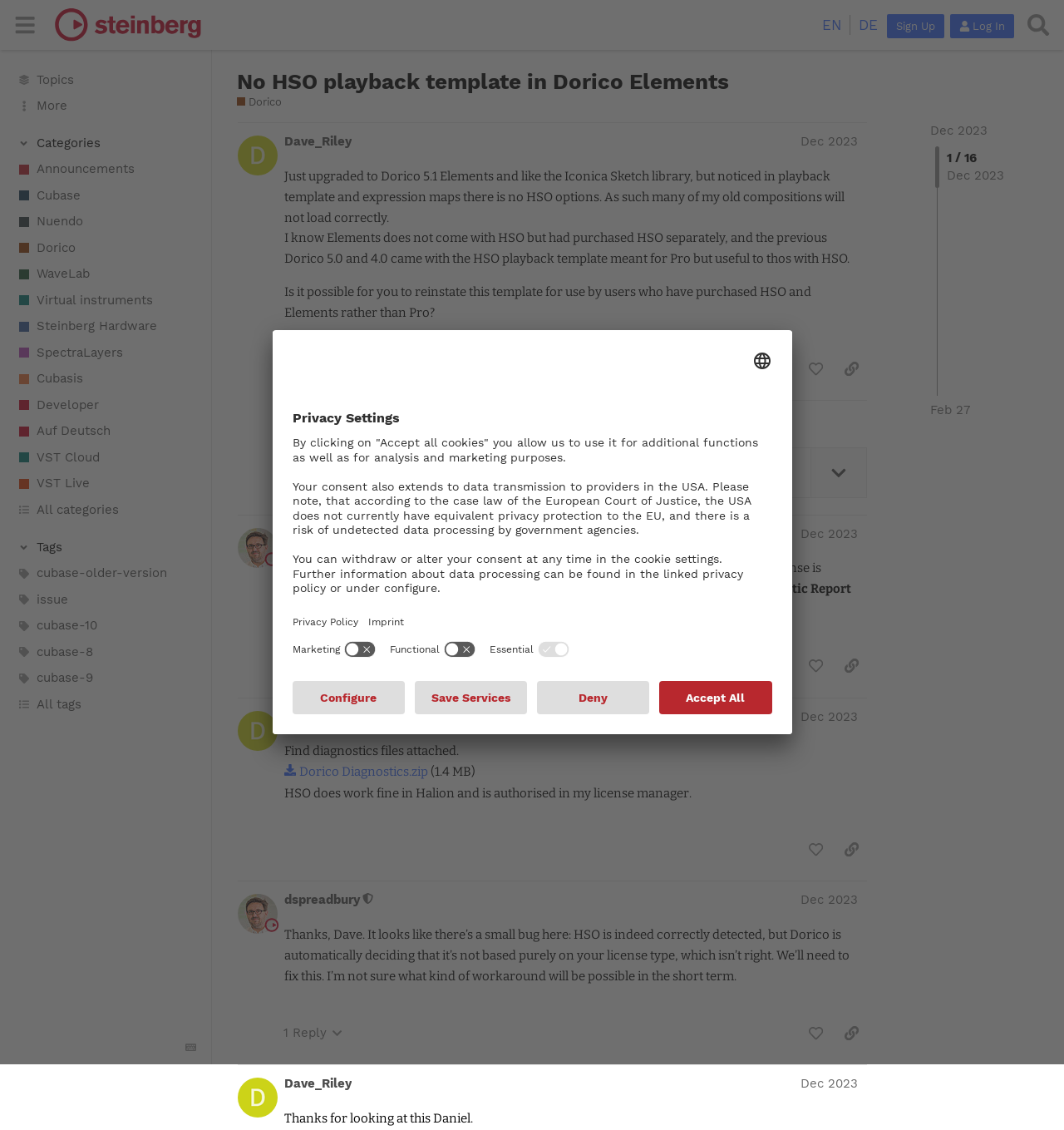Generate a thorough caption detailing the webpage content.

This webpage is a forum discussion page on Steinberg Forums, specifically focused on the topic "No HSO playback template in Dorico Elements". At the top, there is a header section with a button to expand or collapse the sidebar, a link to Steinberg Forums, and language options. On the right side of the header, there are buttons for signing up, logging in, and searching.

Below the header, there is a section with various links to different categories, including Announcements, Cubase, Nuendo, Dorico, and more. Each category has an associated image.

The main content of the page is a discussion thread, with the original post at the top. The post is from a user named Dave_Riley, dated December 2023, and it discusses an issue with Dorico 5.1 Elements not having HSO playback template options. The post has several paragraphs of text, and there are buttons to like the post, copy a link to the post, and reply to the post.

Below the original post, there are indicators showing the number of replies, the date of the last reply, and the number of views. There are also links to navigate through the discussion thread.

Throughout the page, there are various images, including icons for categories, user avatars, and buttons. The overall layout is organized, with clear headings and concise text, making it easy to follow the discussion thread.